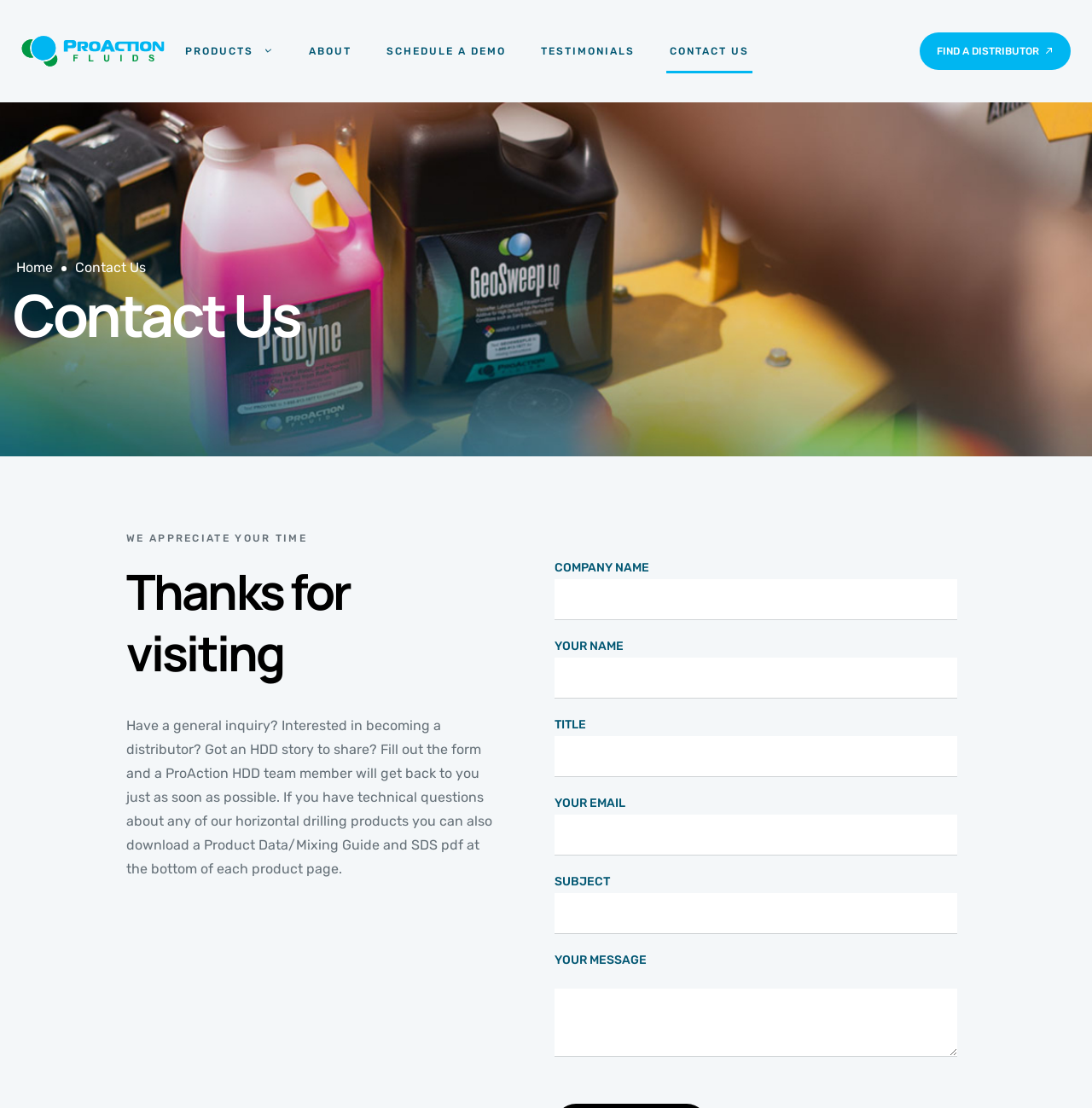Find the bounding box of the UI element described as: "name="your-subject"". The bounding box coordinates should be given as four float values between 0 and 1, i.e., [left, top, right, bottom].

[0.508, 0.806, 0.877, 0.843]